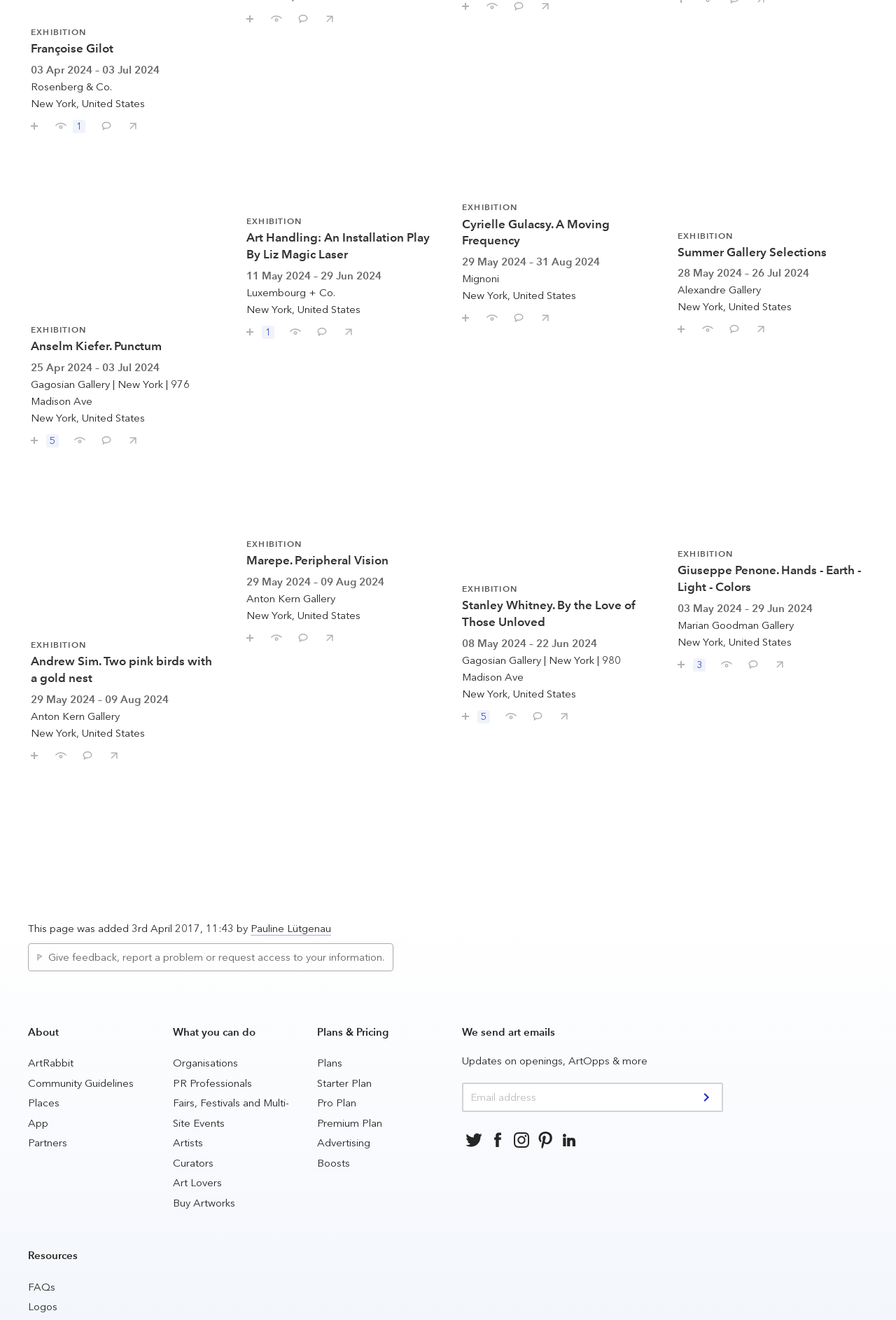Identify the bounding box coordinates of the clickable region required to complete the instruction: "Share Art Handling: An Installation Play By Liz Magic Laser with your friends". The coordinates should be given as four float numbers within the range of 0 and 1, i.e., [left, top, right, bottom].

[0.373, 0.241, 0.395, 0.257]